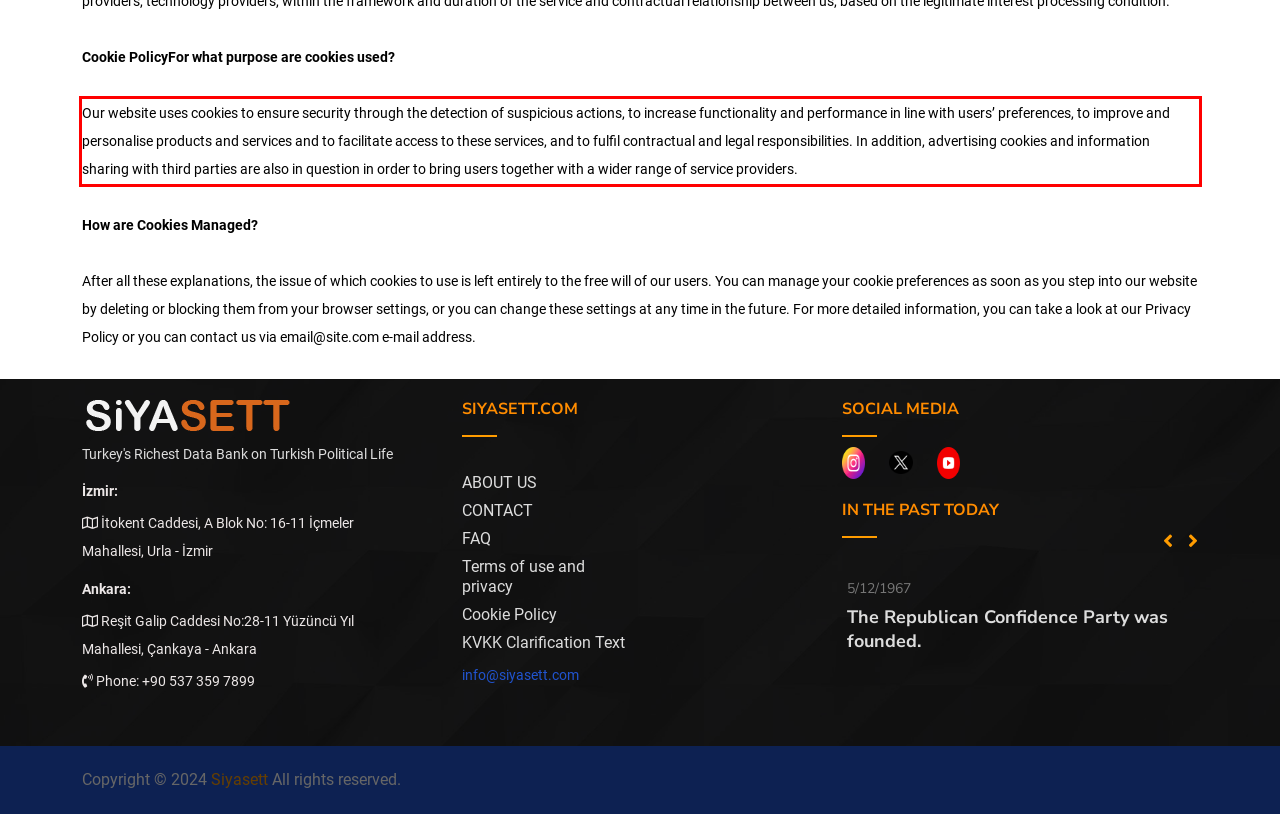Examine the screenshot of the webpage, locate the red bounding box, and perform OCR to extract the text contained within it.

Our website uses cookies to ensure security through the detection of suspicious actions, to increase functionality and performance in line with users’ preferences, to improve and personalise products and services and to facilitate access to these services, and to fulfil contractual and legal responsibilities. In addition, advertising cookies and information sharing with third parties are also in question in order to bring users together with a wider range of service providers.